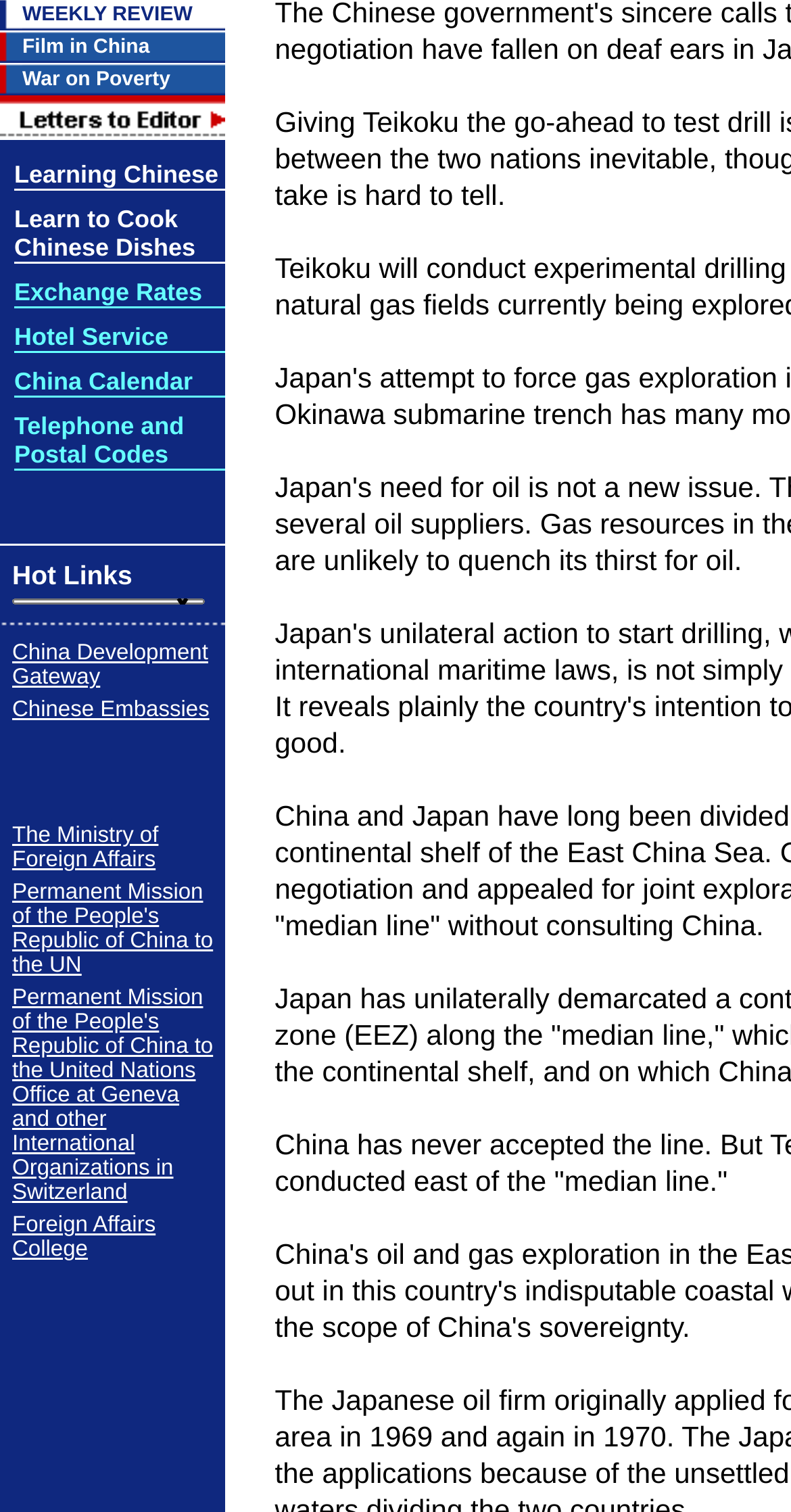Provide the bounding box coordinates for the specified HTML element described in this description: "China Development Gateway". The coordinates should be four float numbers ranging from 0 to 1, in the format [left, top, right, bottom].

[0.015, 0.424, 0.263, 0.456]